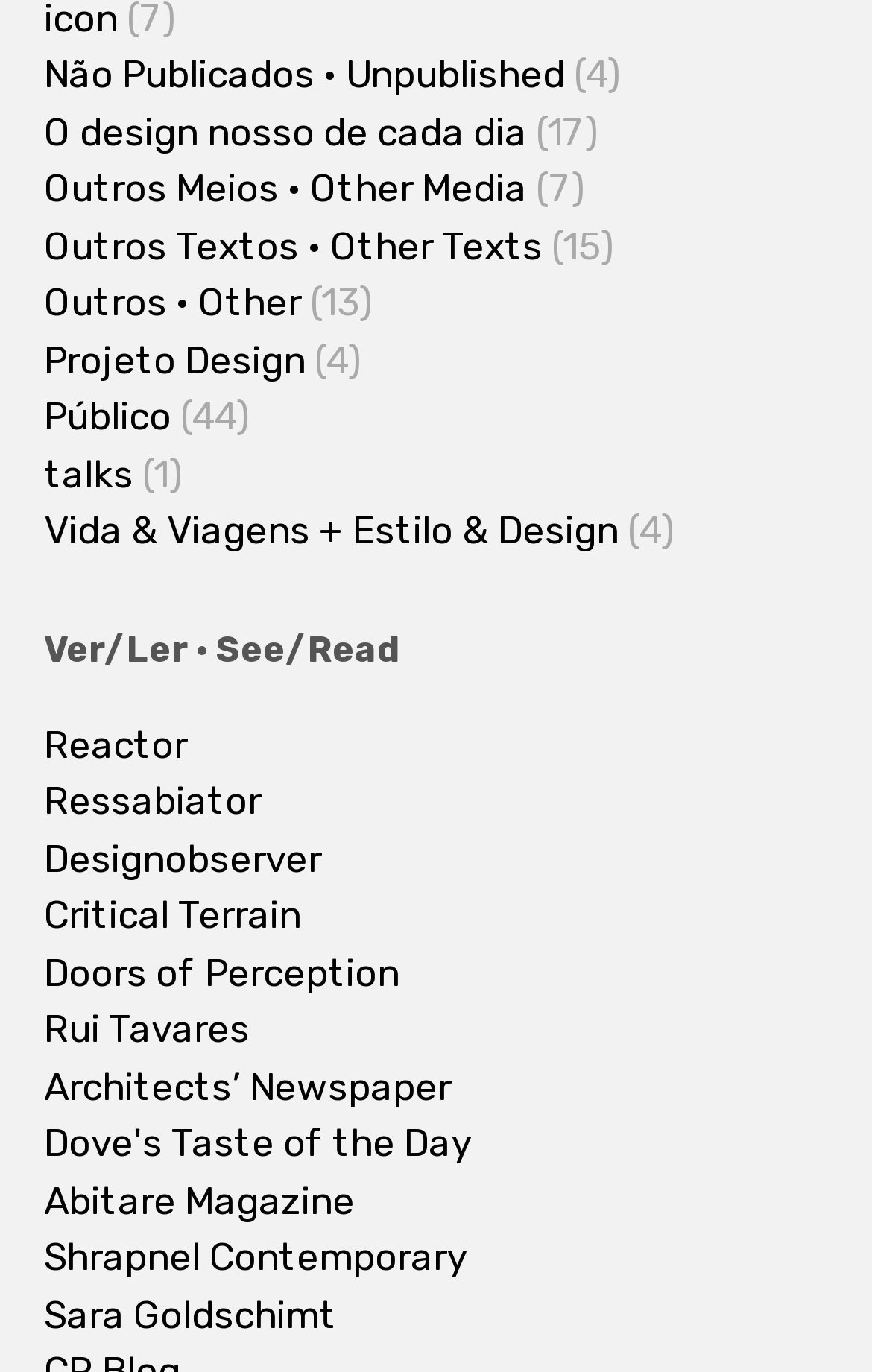Could you highlight the region that needs to be clicked to execute the instruction: "Visit O design nosso de cada dia"?

[0.05, 0.076, 0.604, 0.117]